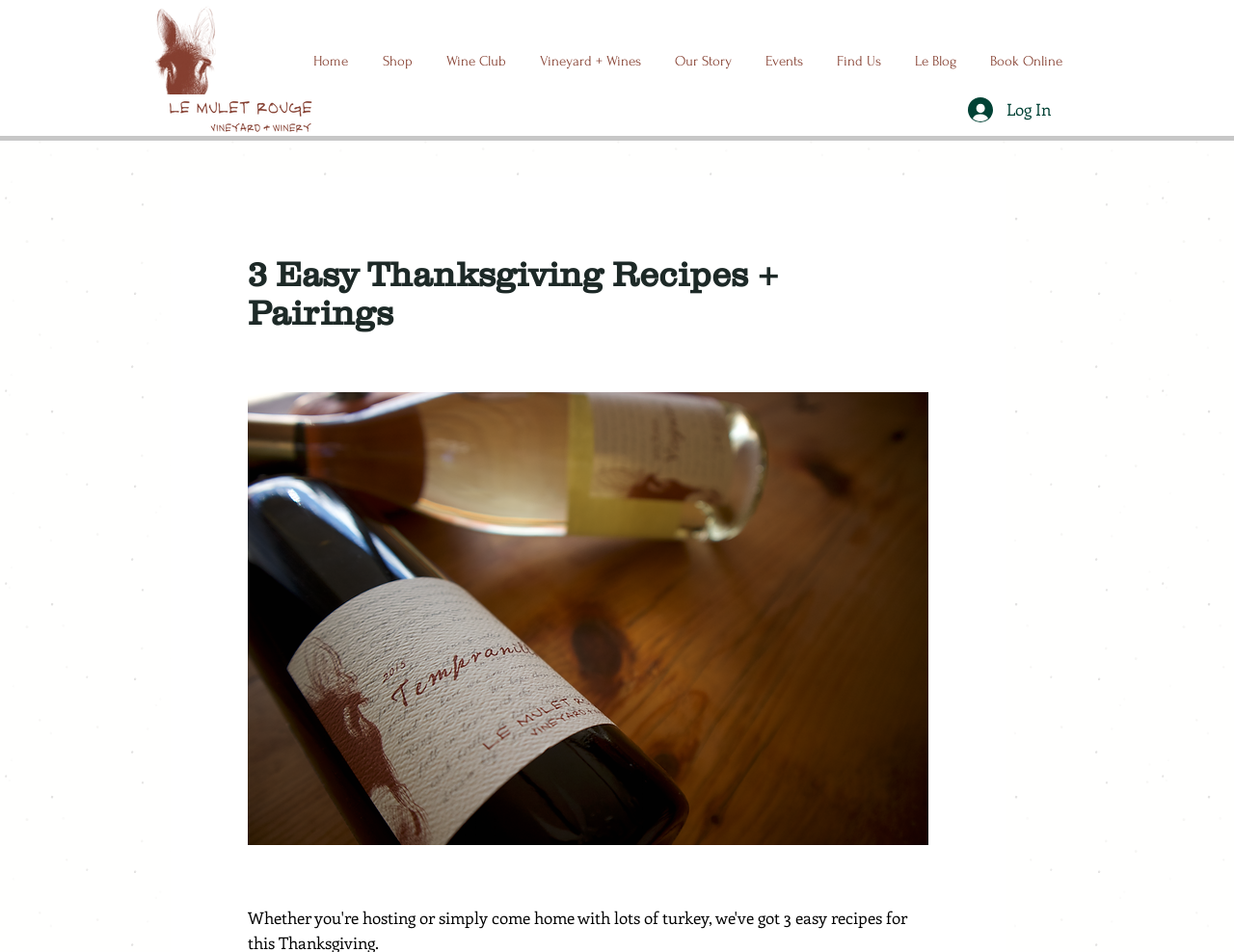Locate the bounding box coordinates of the element that needs to be clicked to carry out the instruction: "Explore the 3 Easy Thanksgiving Recipes". The coordinates should be given as four float numbers ranging from 0 to 1, i.e., [left, top, right, bottom].

[0.201, 0.267, 0.752, 0.348]